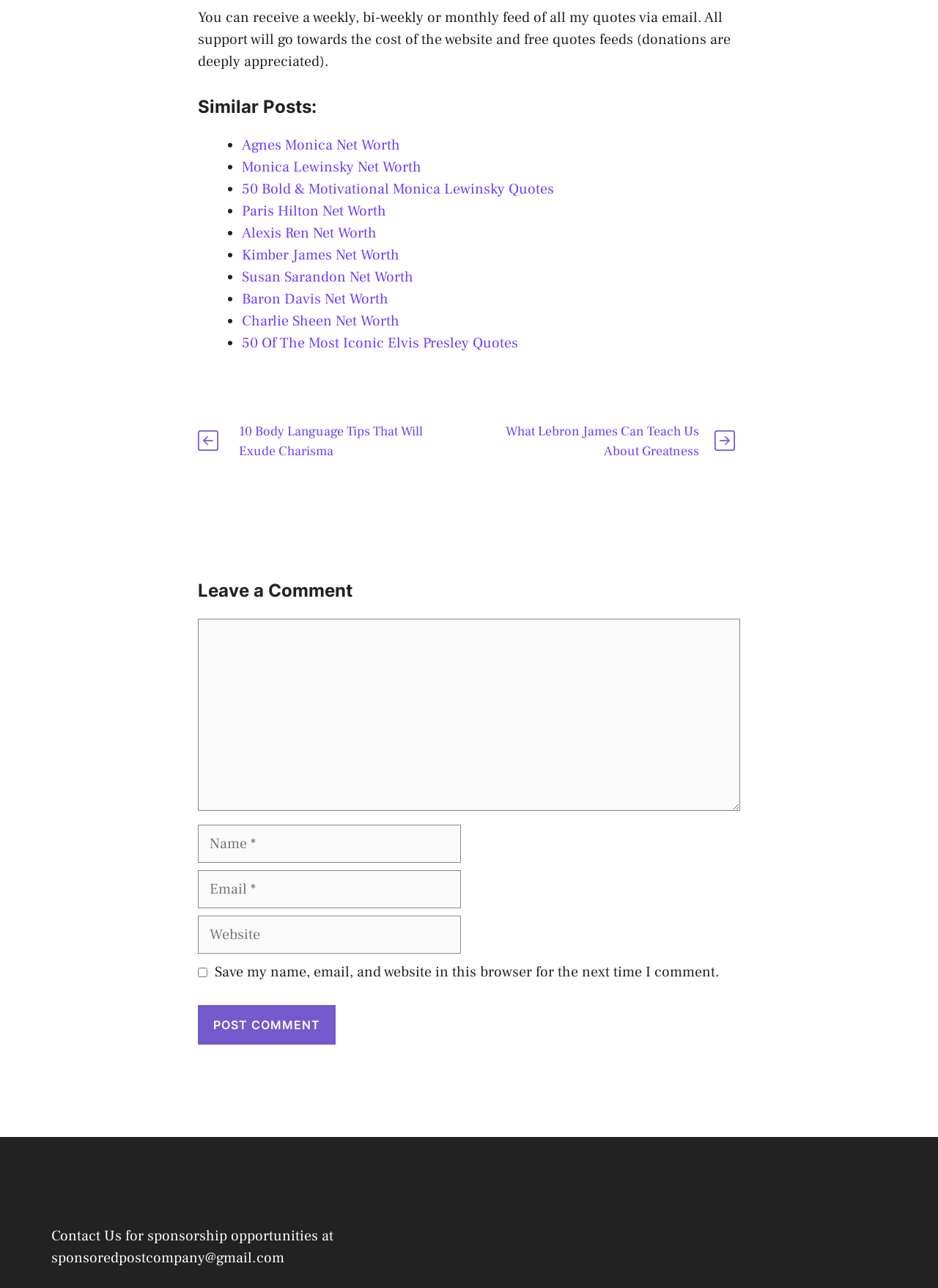Please find and report the bounding box coordinates of the element to click in order to perform the following action: "Leave a comment". The coordinates should be expressed as four float numbers between 0 and 1, in the format [left, top, right, bottom].

[0.211, 0.449, 0.789, 0.469]